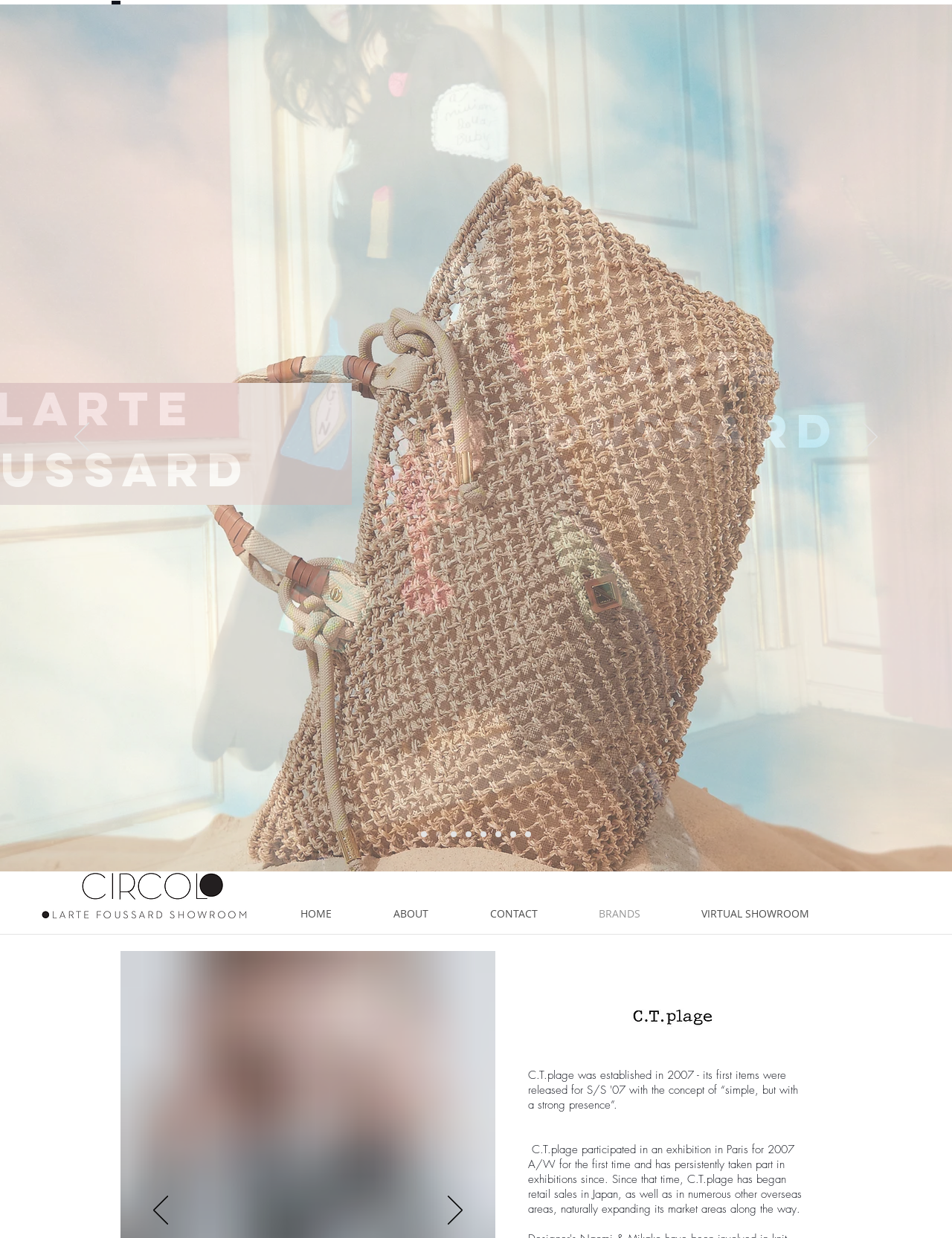Given the following UI element description: "parent_node: OLARTE aria-label="Previous"", find the bounding box coordinates in the webpage screenshot.

[0.078, 0.341, 0.094, 0.366]